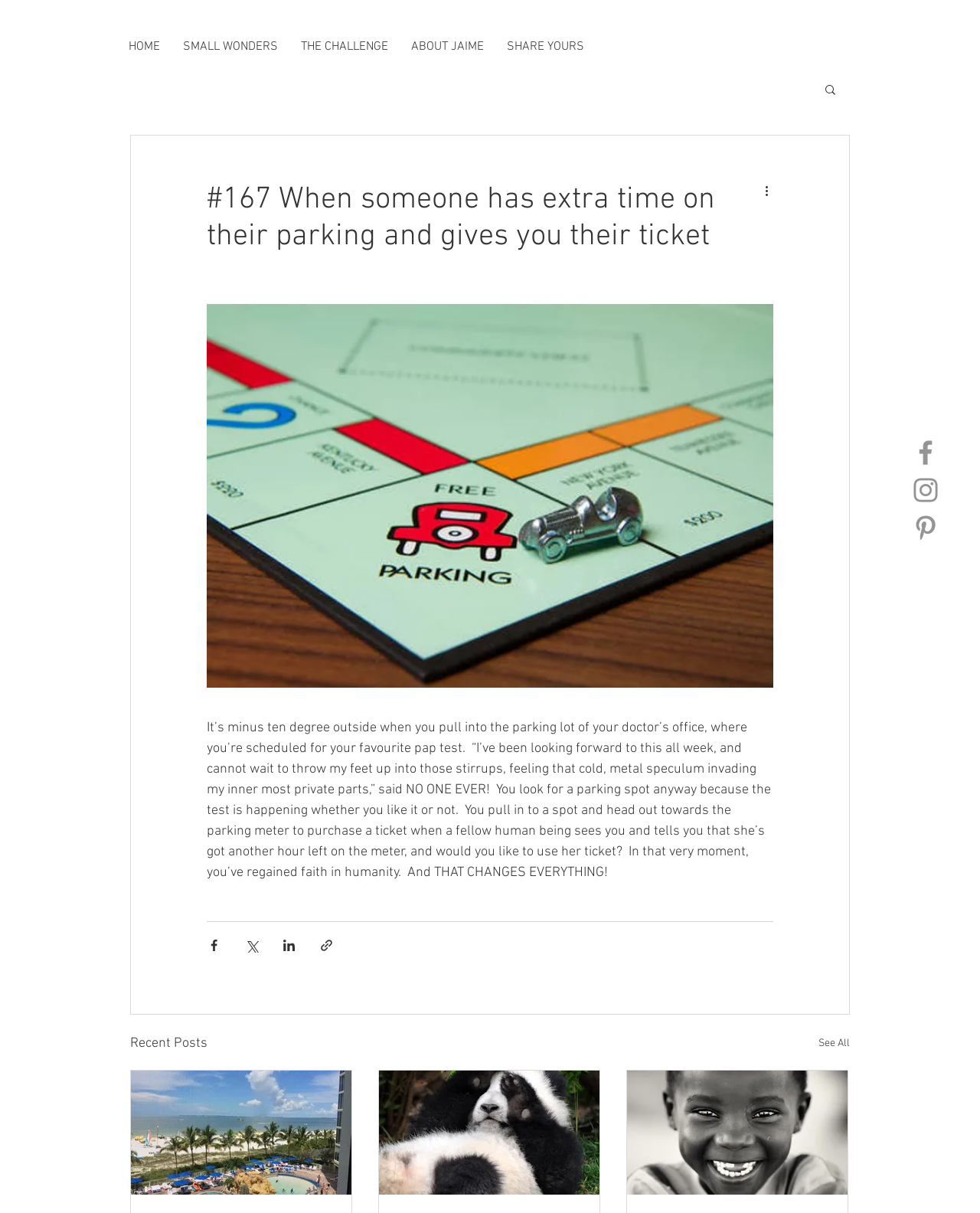Please find the bounding box coordinates of the element that needs to be clicked to perform the following instruction: "Click on the HOME link". The bounding box coordinates should be four float numbers between 0 and 1, represented as [left, top, right, bottom].

[0.12, 0.029, 0.175, 0.048]